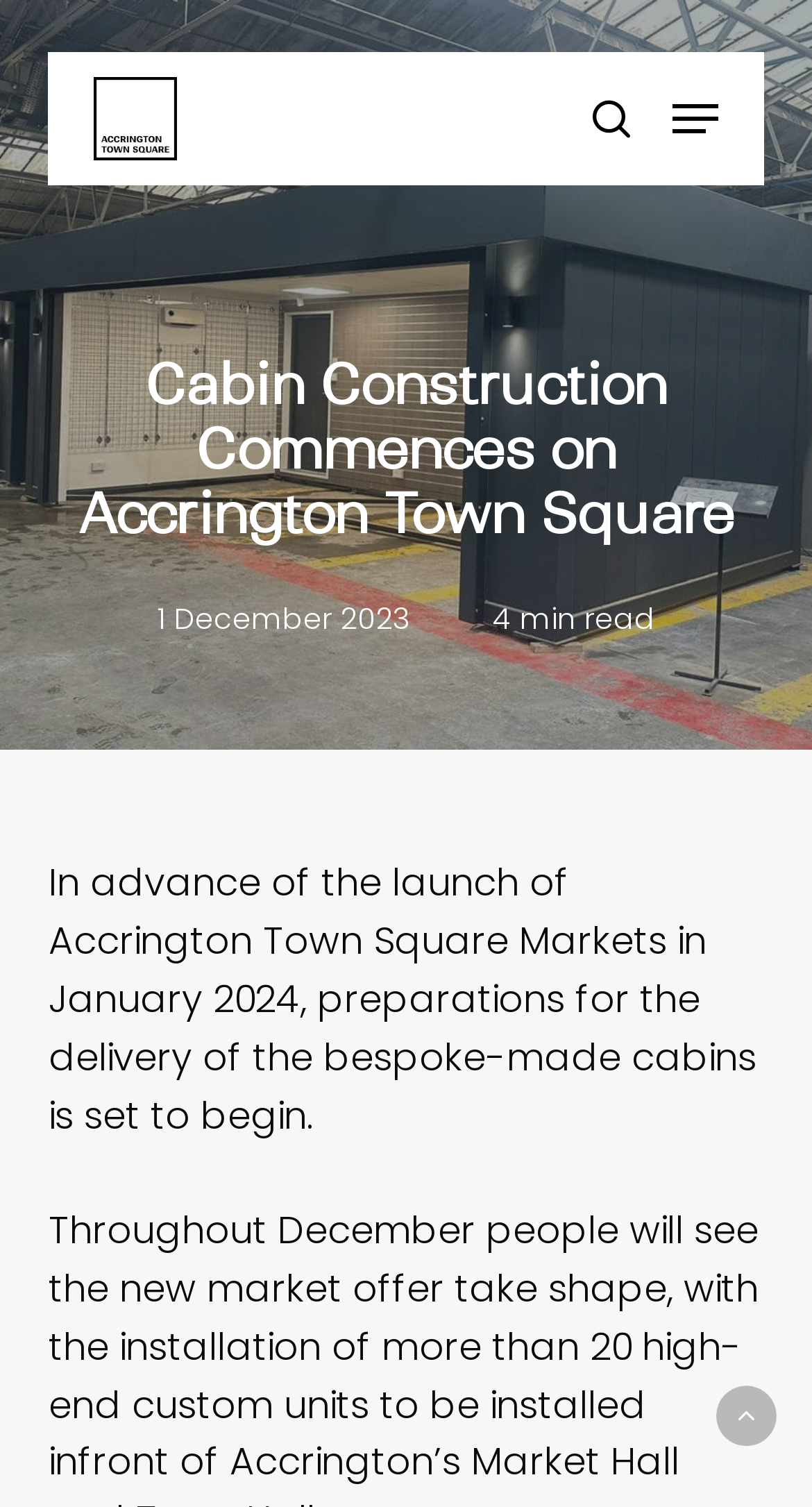Using the description: "alt="Accrington Town Square"", identify the bounding box of the corresponding UI element in the screenshot.

[0.116, 0.051, 0.219, 0.106]